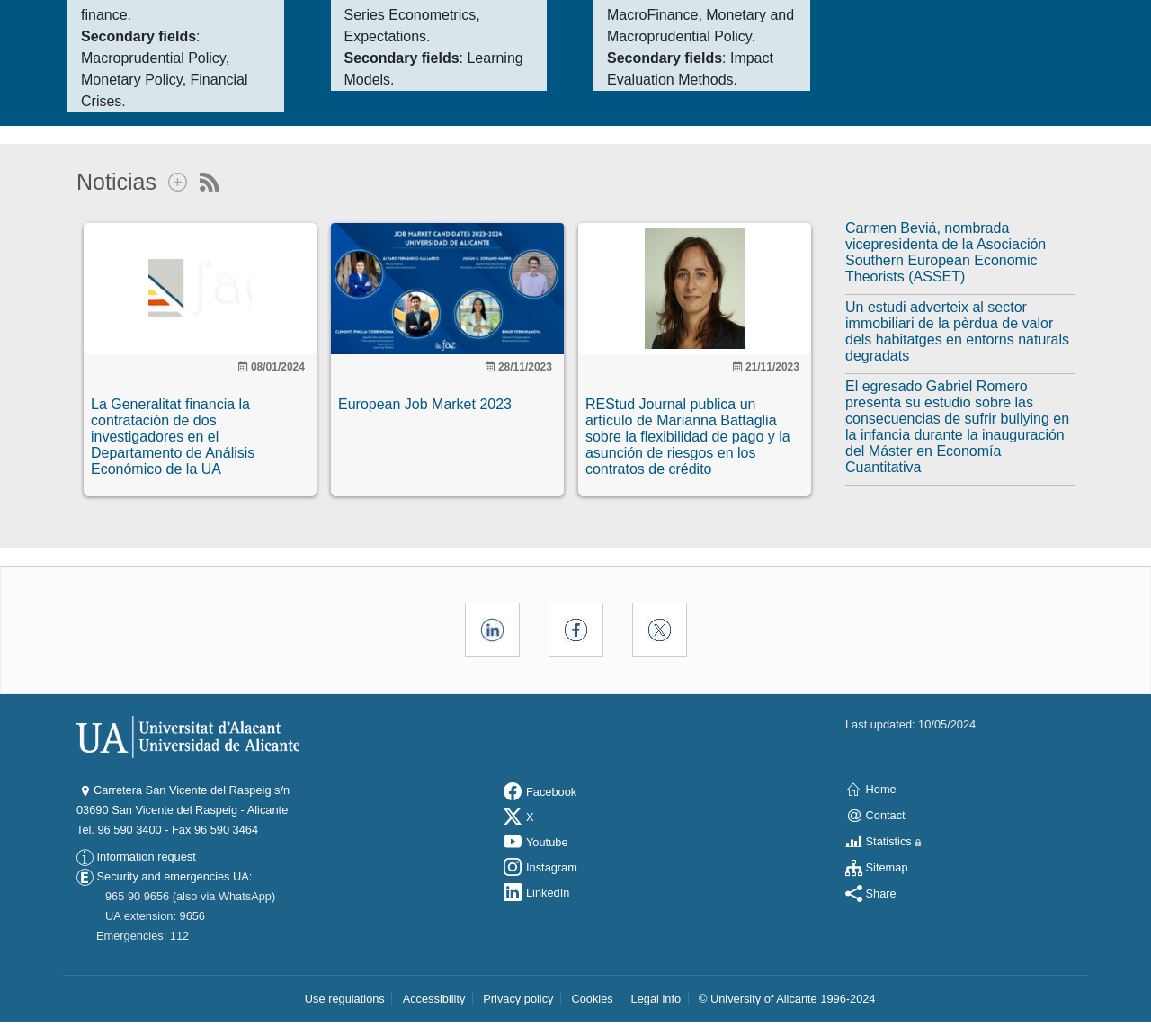Pinpoint the bounding box coordinates of the area that should be clicked to complete the following instruction: "Check the 'Last updated' information". The coordinates must be given as four float numbers between 0 and 1, i.e., [left, top, right, bottom].

[0.734, 0.692, 0.848, 0.705]